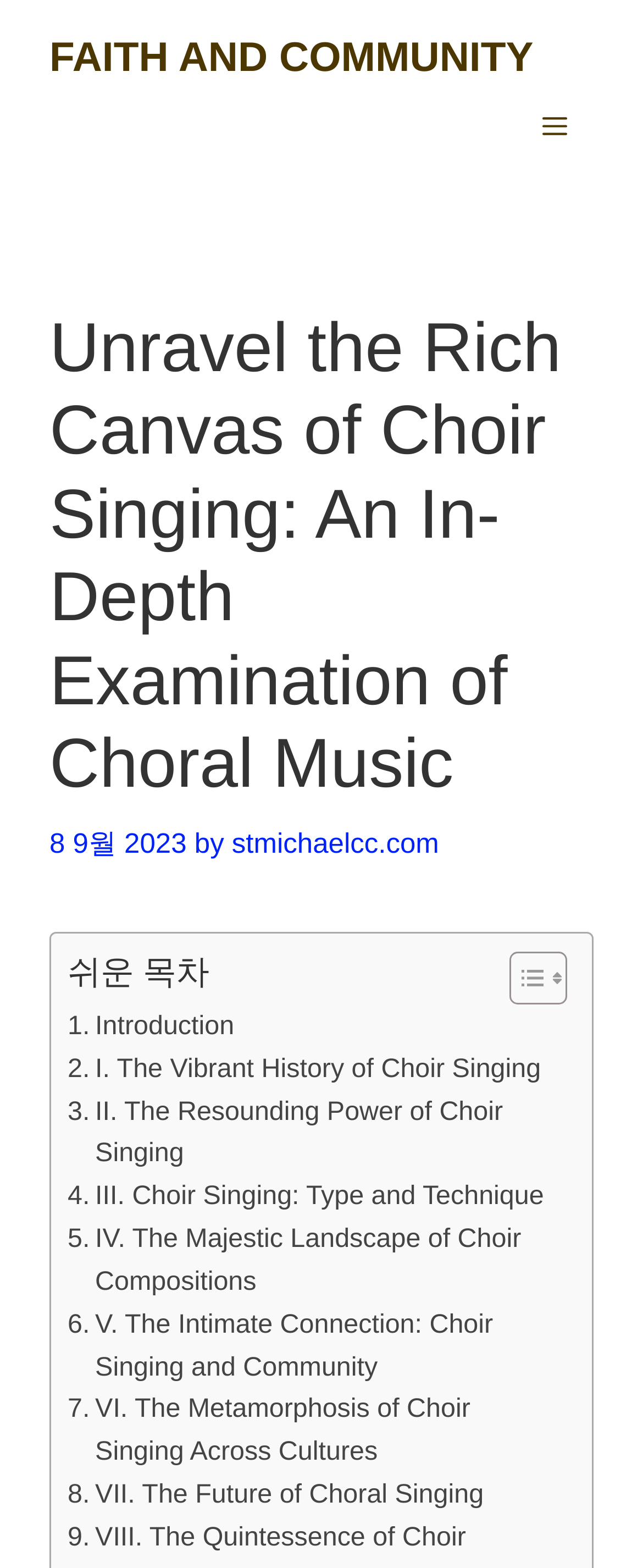Please identify the bounding box coordinates of the clickable region that I should interact with to perform the following instruction: "Explore the vibrant history of choir singing". The coordinates should be expressed as four float numbers between 0 and 1, i.e., [left, top, right, bottom].

[0.105, 0.669, 0.841, 0.696]